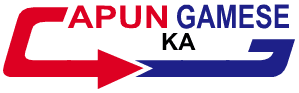Utilize the information from the image to answer the question in detail:
What type of platform or community does the logo likely represent?

The overall design of the logo exudes an energetic and engaging aesthetic, likely appealing to gamers seeking new experiences, and the logo likely represents a platform or community focused on providing free downloads and resources for PC games.